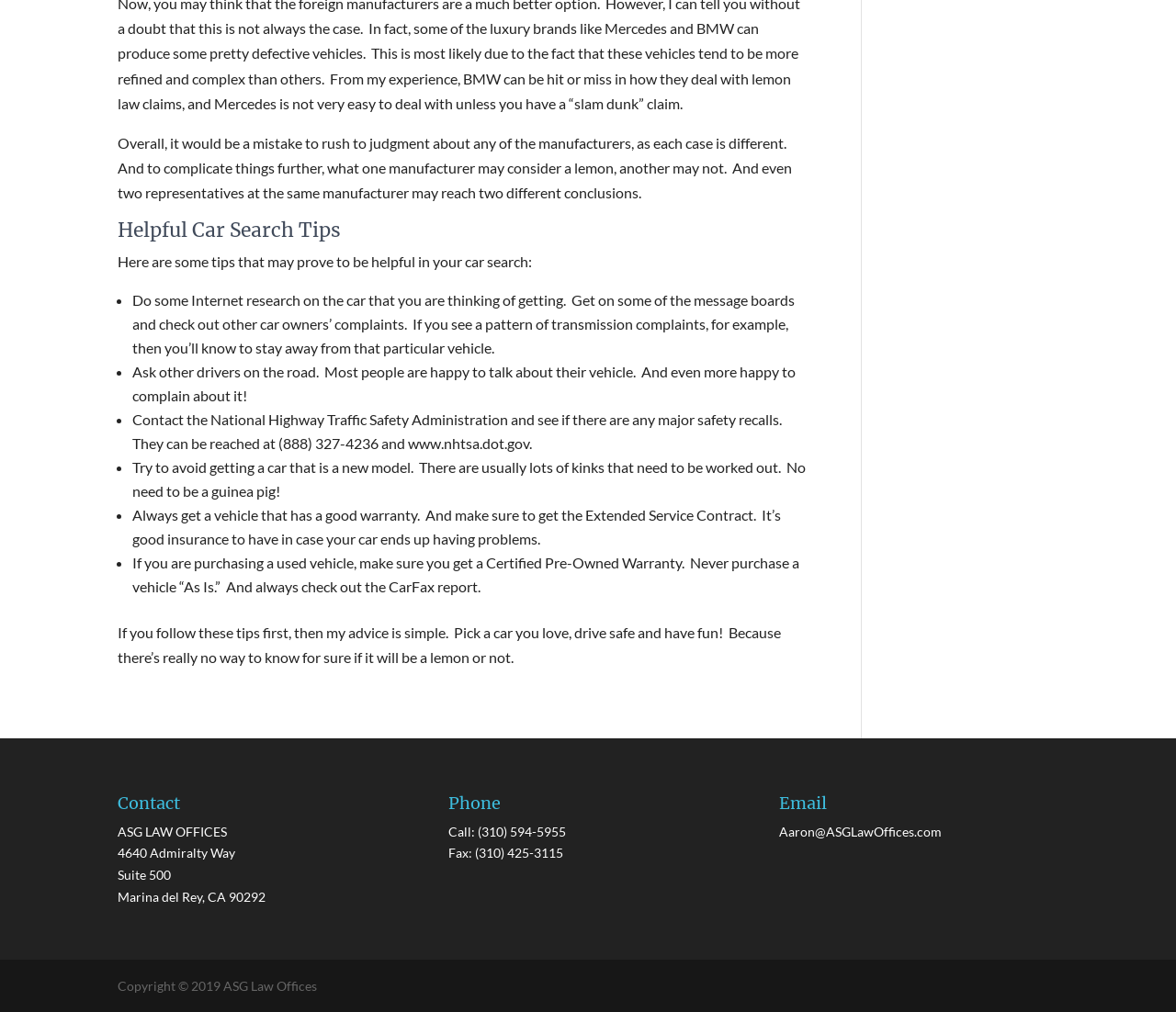Please find the bounding box for the UI element described by: "(310) 594-5955".

[0.406, 0.814, 0.481, 0.829]